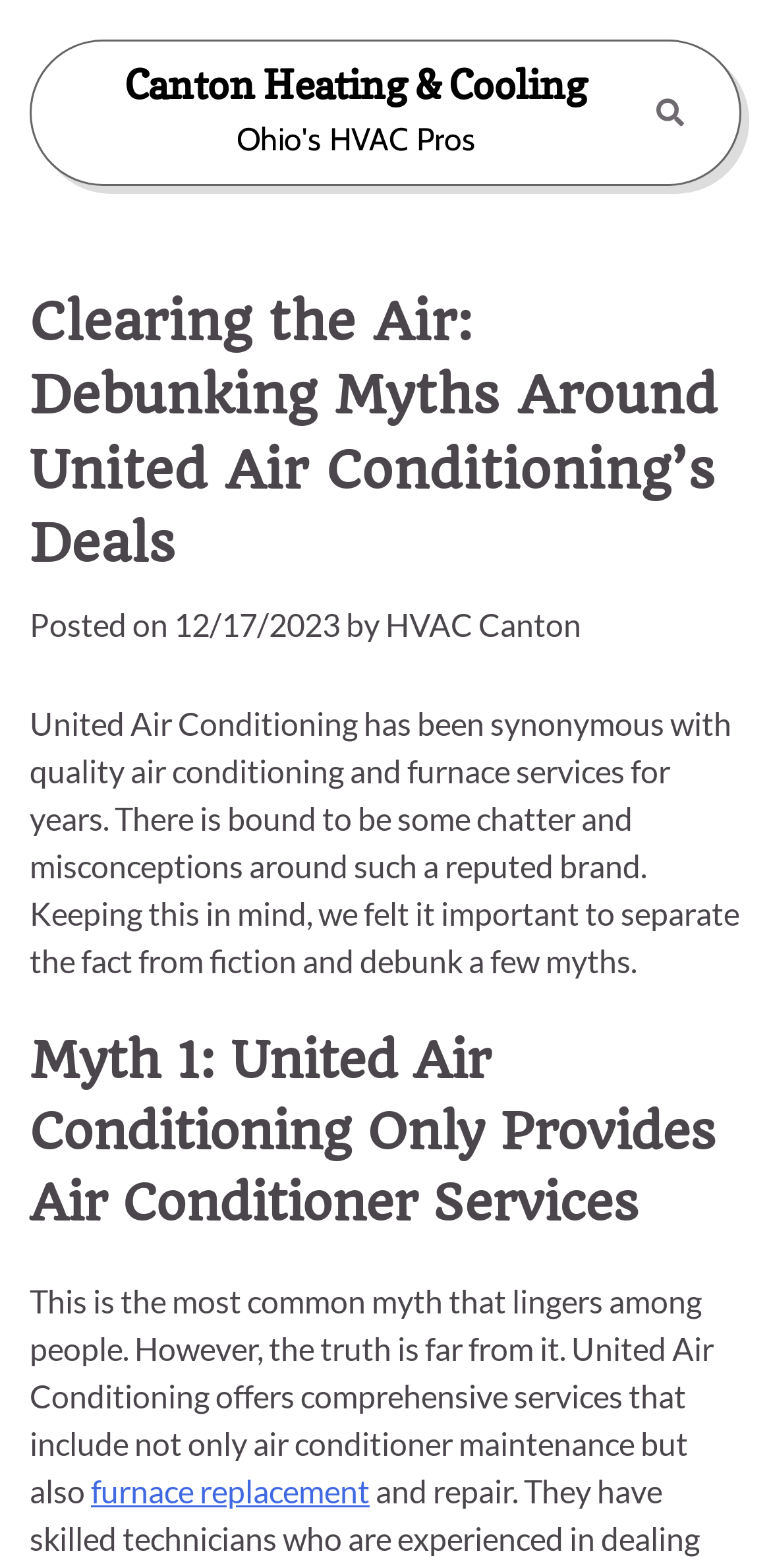What is the name of the company being discussed?
Please provide a detailed and comprehensive answer to the question.

The company being discussed is United Air Conditioning, which is mentioned in the heading 'Clearing the Air: Debunking Myths Around United Air Conditioning’s Deals' and also in the text 'United Air Conditioning has been synonymous with quality air conditioning and furnace services for years.'